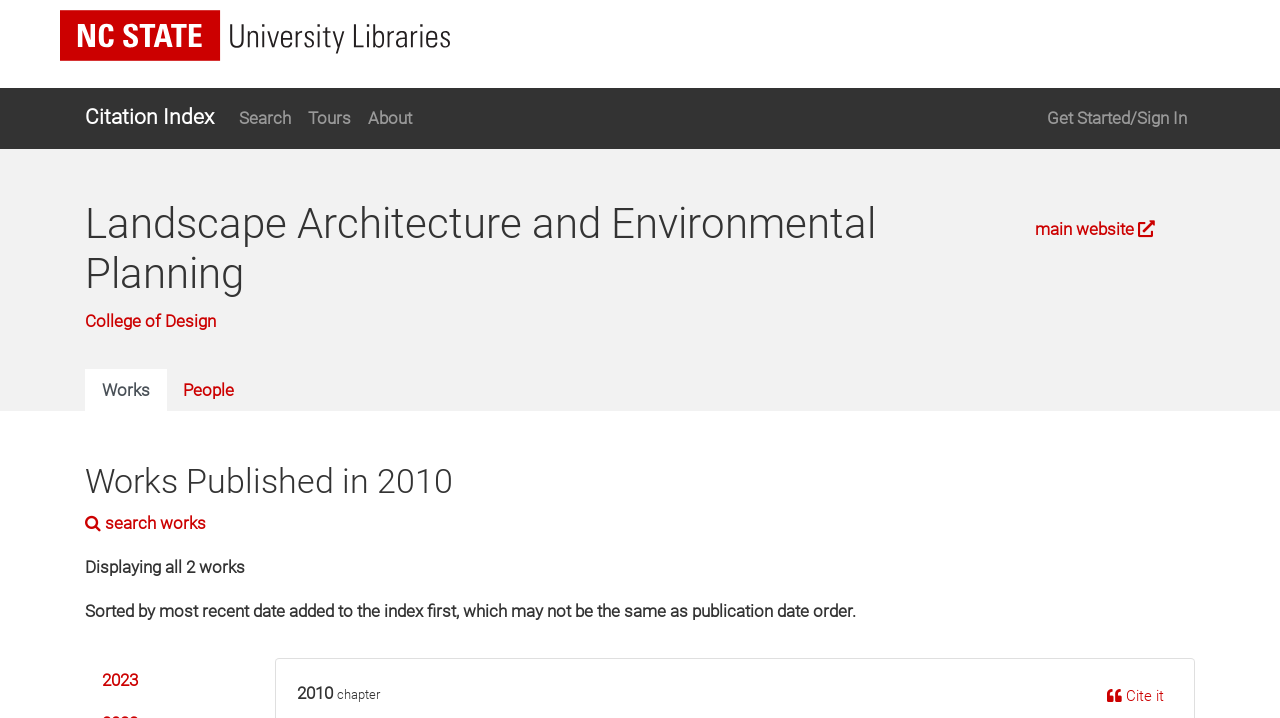Answer succinctly with a single word or phrase:
What is the most recent date added to the index?

2023